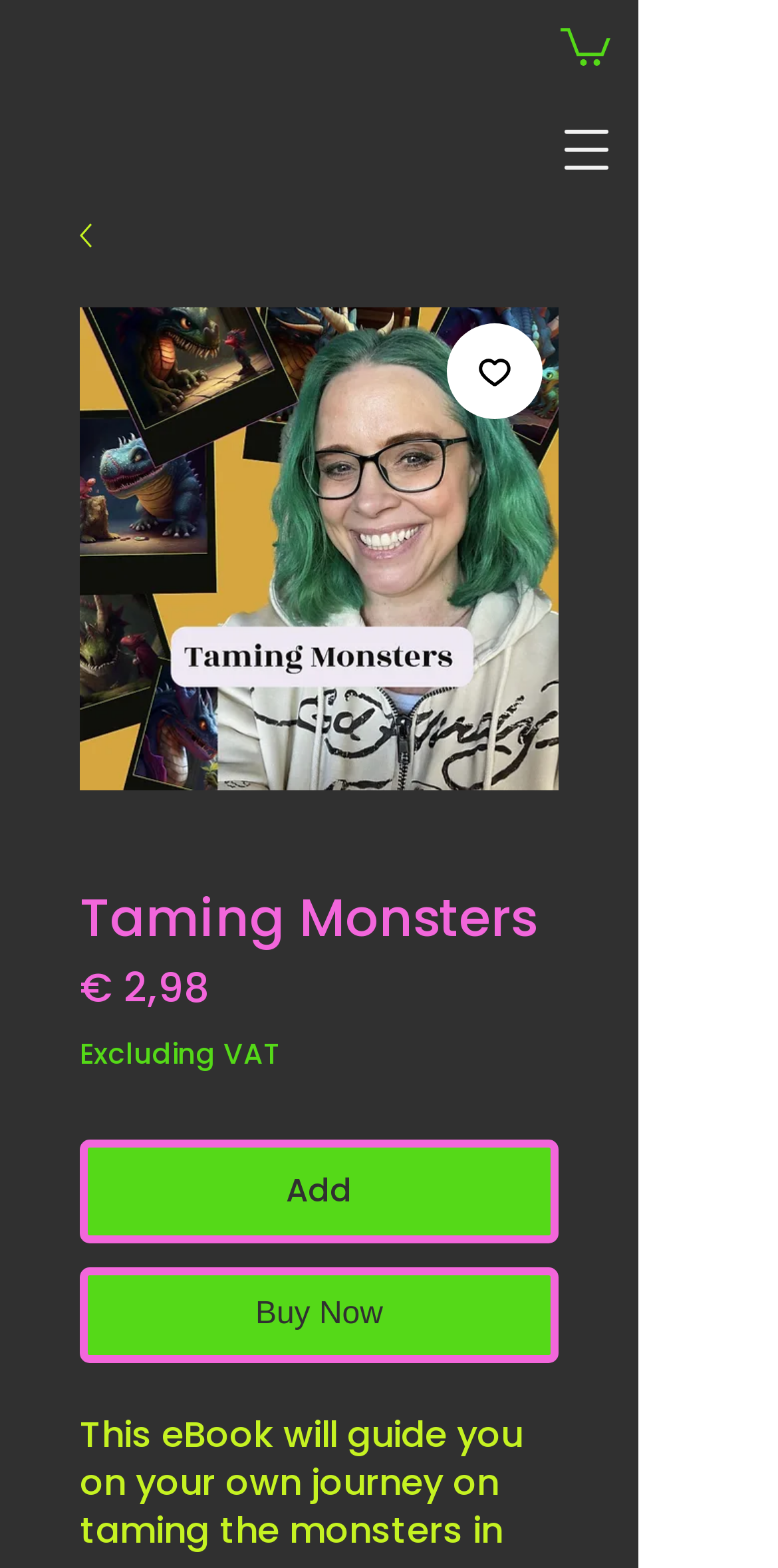Please respond in a single word or phrase: 
What is the title of the eBook?

Taming Monsters